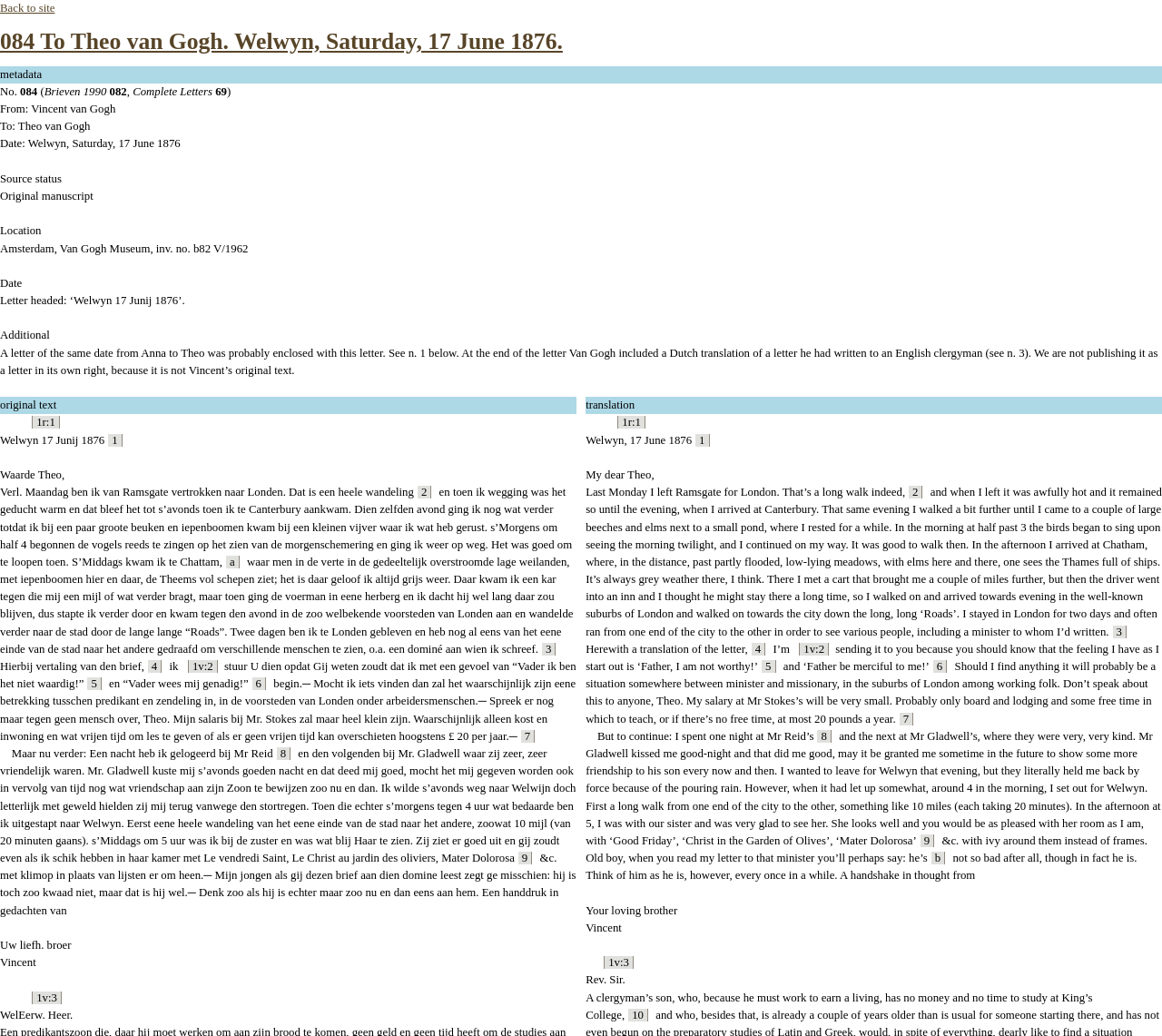Who is the sender of the letter?
Could you give a comprehensive explanation in response to this question?

The sender of the letter is Vincent, as indicated by the signature at the end of the letter, 'Uw liefh. broer Vincent'.